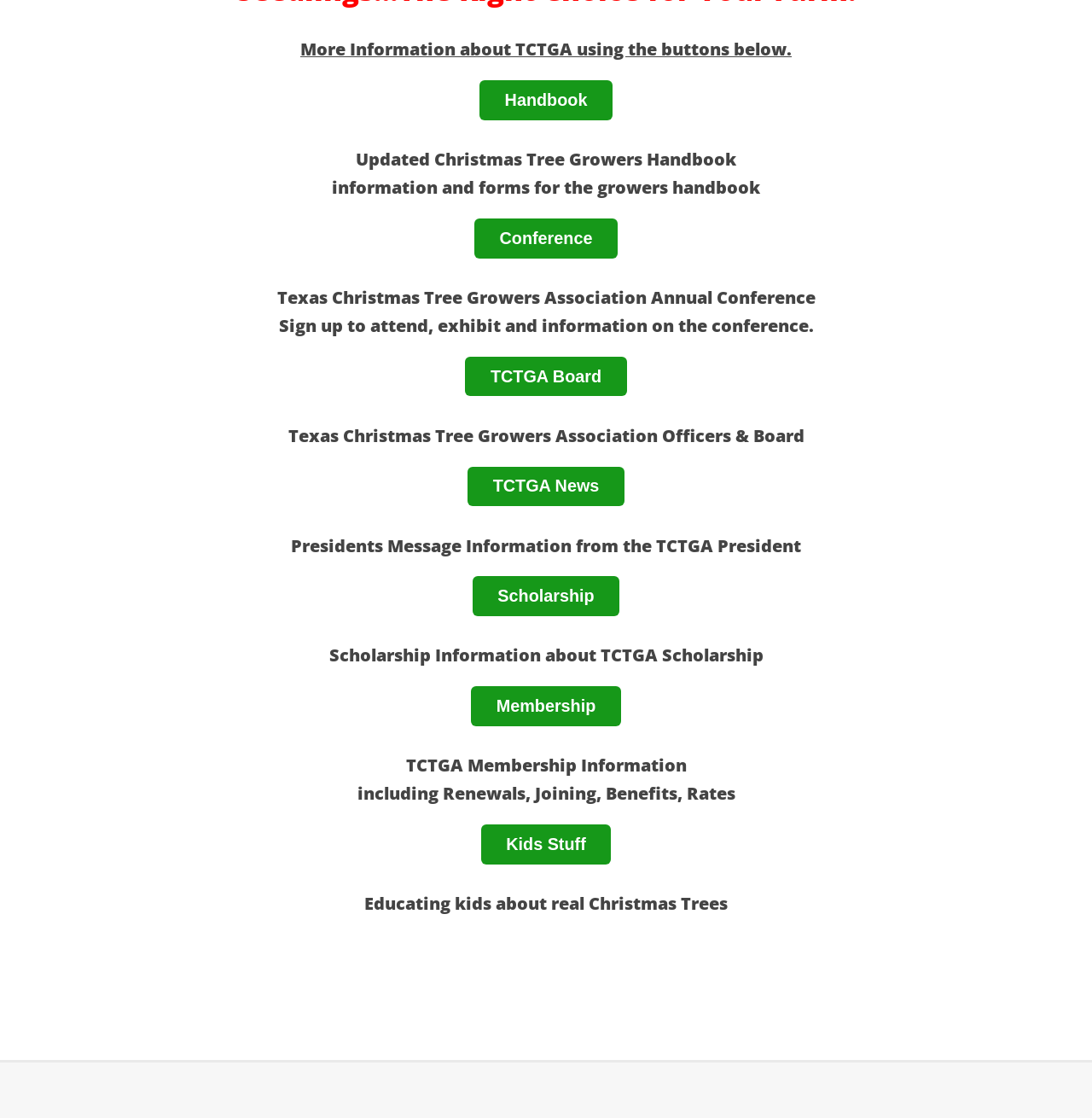Refer to the element description TCTGA Board and identify the corresponding bounding box in the screenshot. Format the coordinates as (top-left x, top-left y, bottom-right x, bottom-right y) with values in the range of 0 to 1.

[0.426, 0.319, 0.574, 0.355]